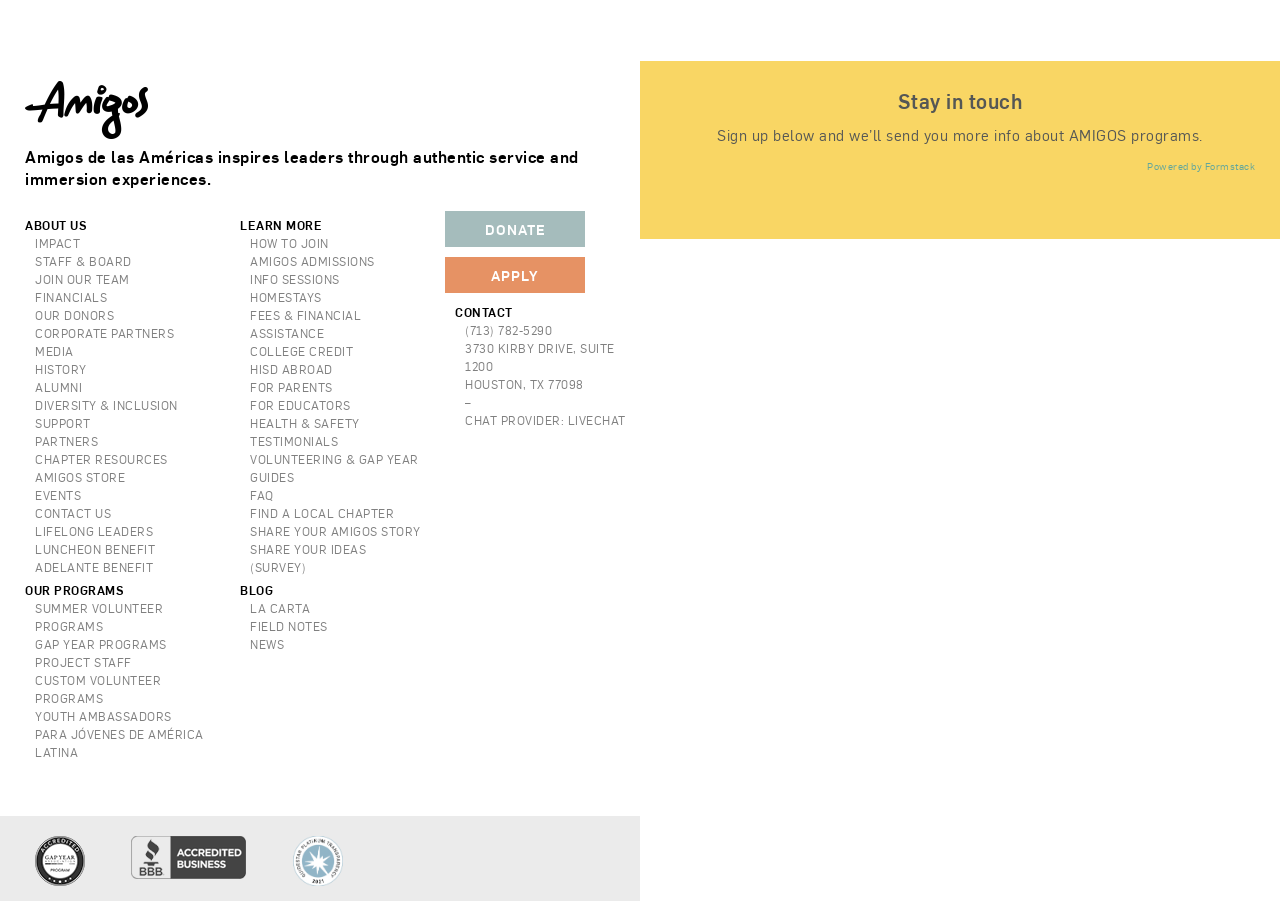Locate the bounding box coordinates of the UI element described by: "AMIGOS Admissions". Provide the coordinates as four float numbers between 0 and 1, formatted as [left, top, right, bottom].

[0.195, 0.277, 0.332, 0.297]